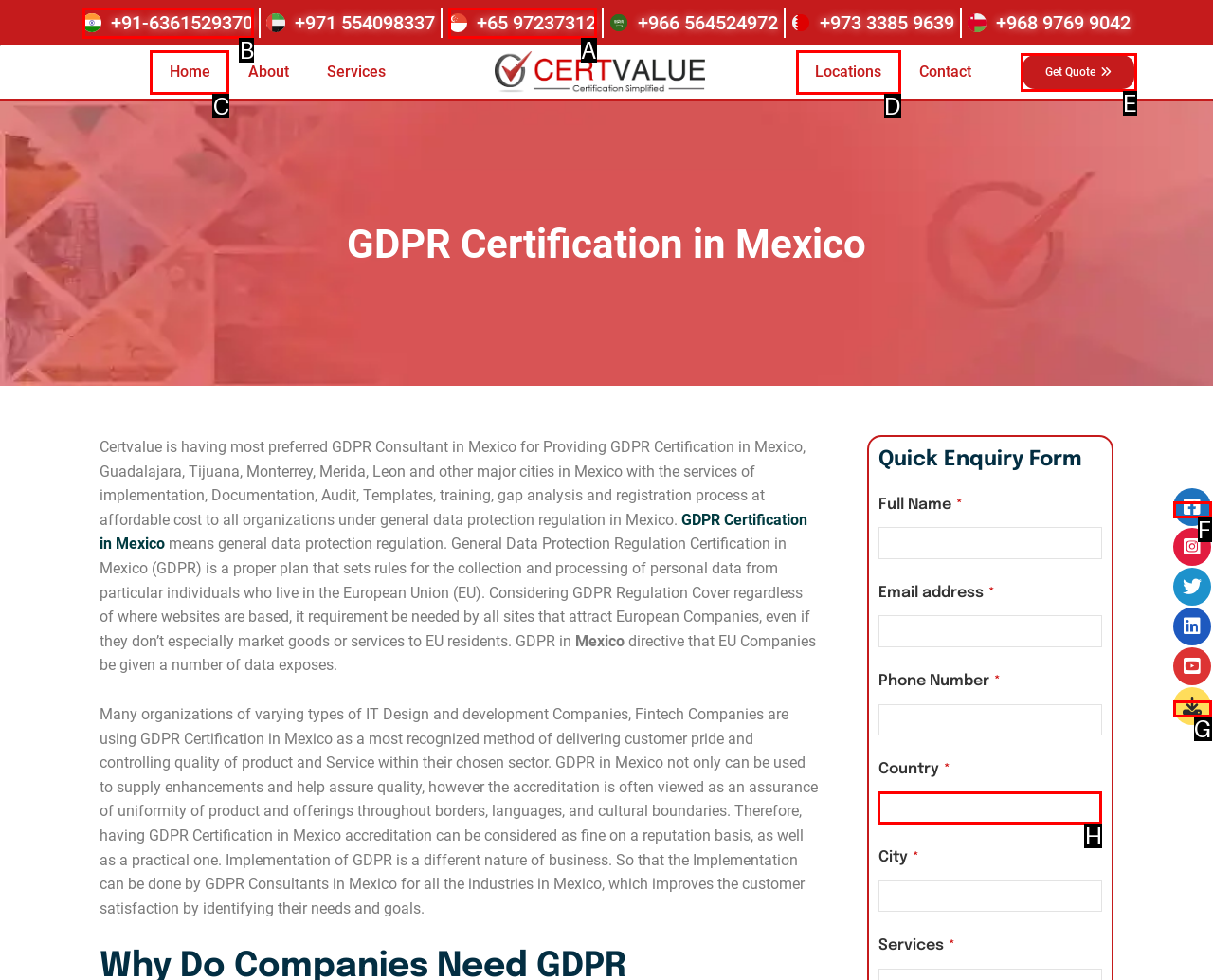Choose the letter of the option you need to click to Call the number +91-6361529370. Answer with the letter only.

B